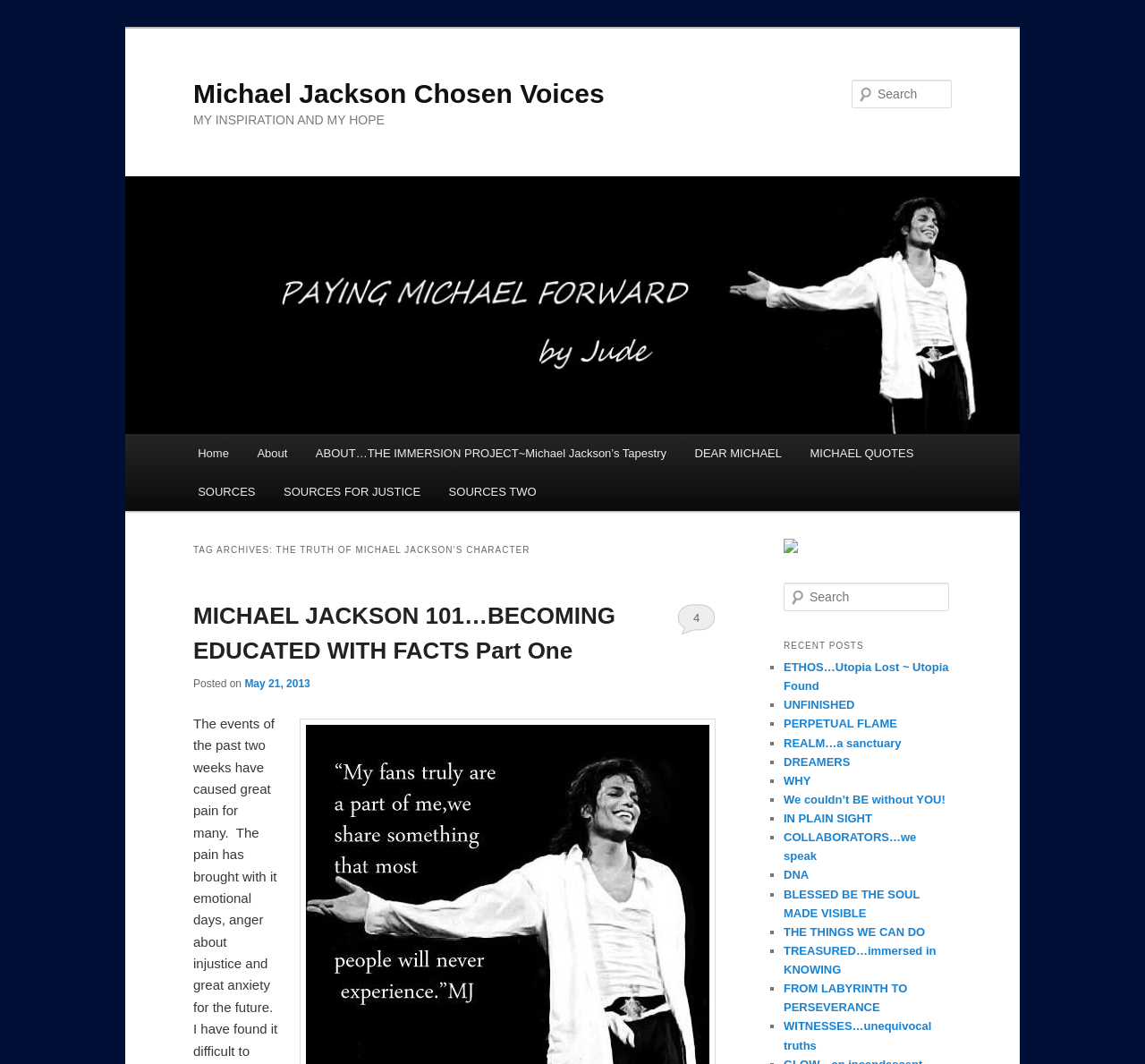Please give the bounding box coordinates of the area that should be clicked to fulfill the following instruction: "View recent posts". The coordinates should be in the format of four float numbers from 0 to 1, i.e., [left, top, right, bottom].

[0.684, 0.596, 0.831, 0.618]